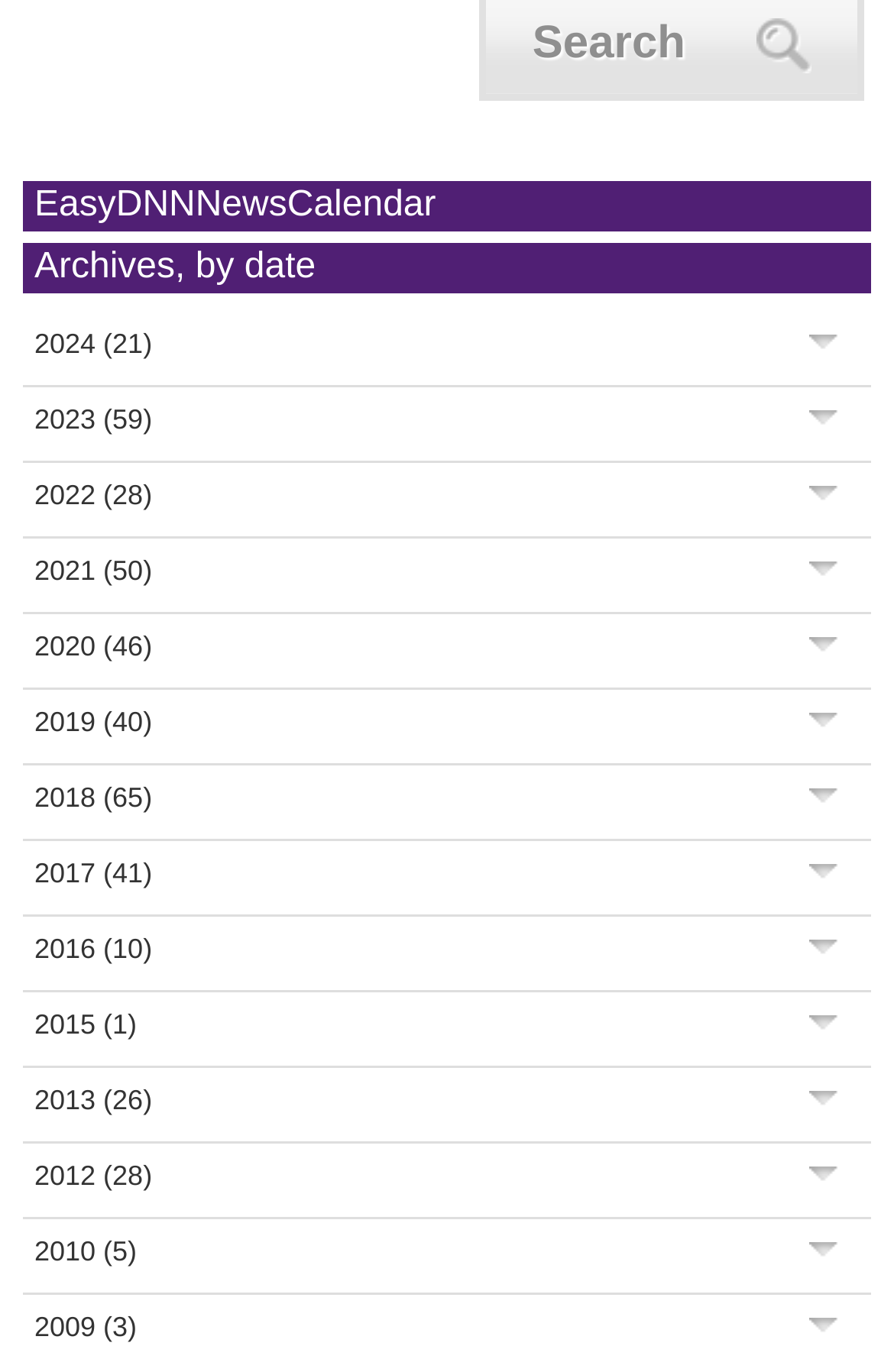Locate the bounding box coordinates of the region to be clicked to comply with the following instruction: "Toggle menu". The coordinates must be four float numbers between 0 and 1, in the form [left, top, right, bottom].

None